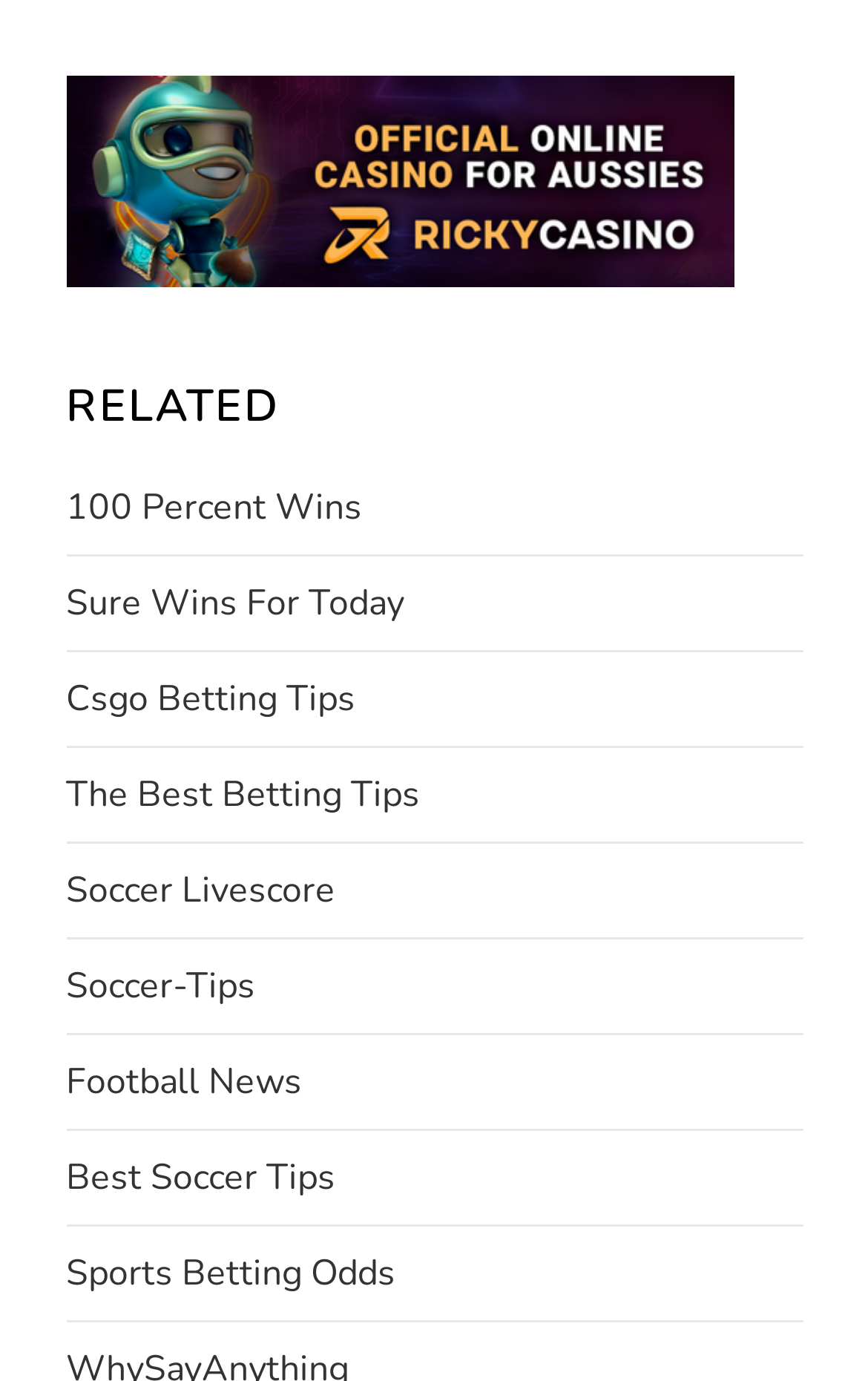Given the element description Home, identify the bounding box coordinates for the UI element on the webpage screenshot. The format should be (top-left x, top-left y, bottom-right x, bottom-right y), with values between 0 and 1.

None